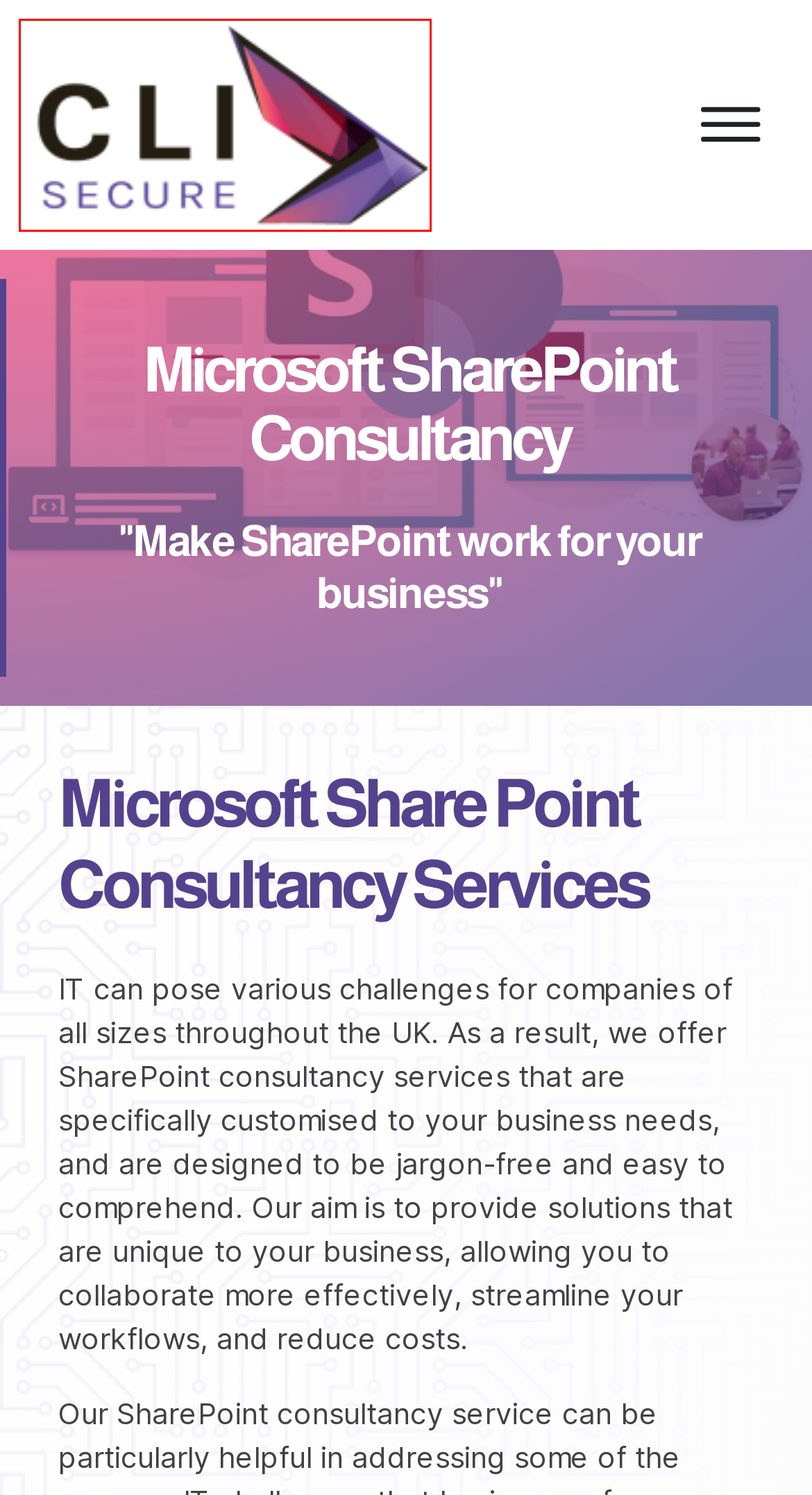Given a screenshot of a webpage with a red rectangle bounding box around a UI element, select the best matching webpage description for the new webpage that appears after clicking the highlighted element. The candidate descriptions are:
A. IT Support London | Managed IT support London | IT Support UK
B. FTTC SoGEA Broadband and Internet Packages | CLI Secure Ltd
C. Wireless Network Consultancy | Wireless Consultancy Network London
D. Cisco Network Consultancy | Cisco Network Consultancy London
E. Blog | IT Support Companies | IT Consultancy In London
F. Cloud Backup Solutions | Cloud Backup Solutions London
G. Onsite IT Support | Onsite IT Support London | IT Support
H. CLI Secure | IT Support Company | Cyber Security Services

H